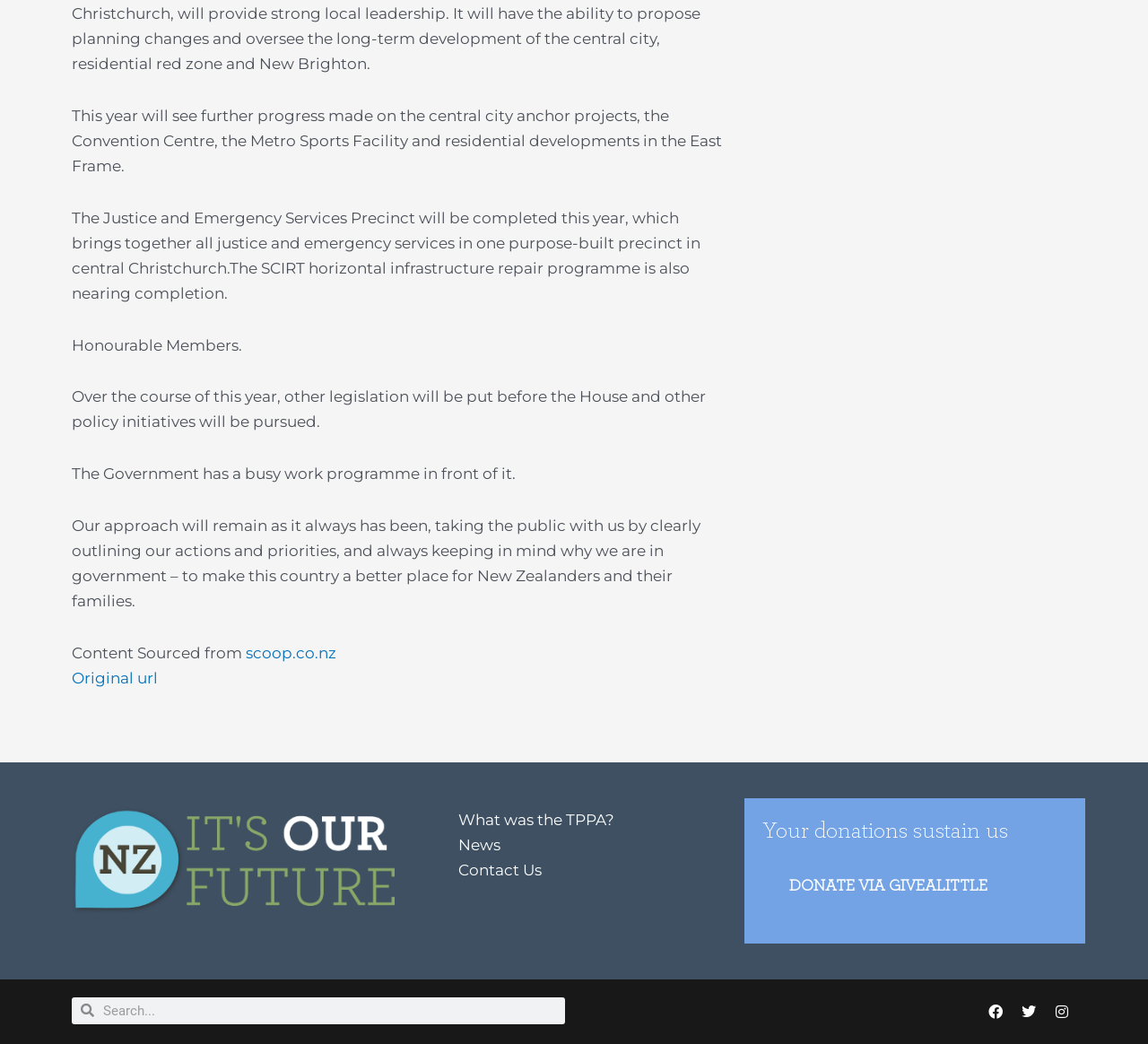Determine the bounding box coordinates of the element that should be clicked to execute the following command: "Search for something".

[0.082, 0.955, 0.492, 0.981]